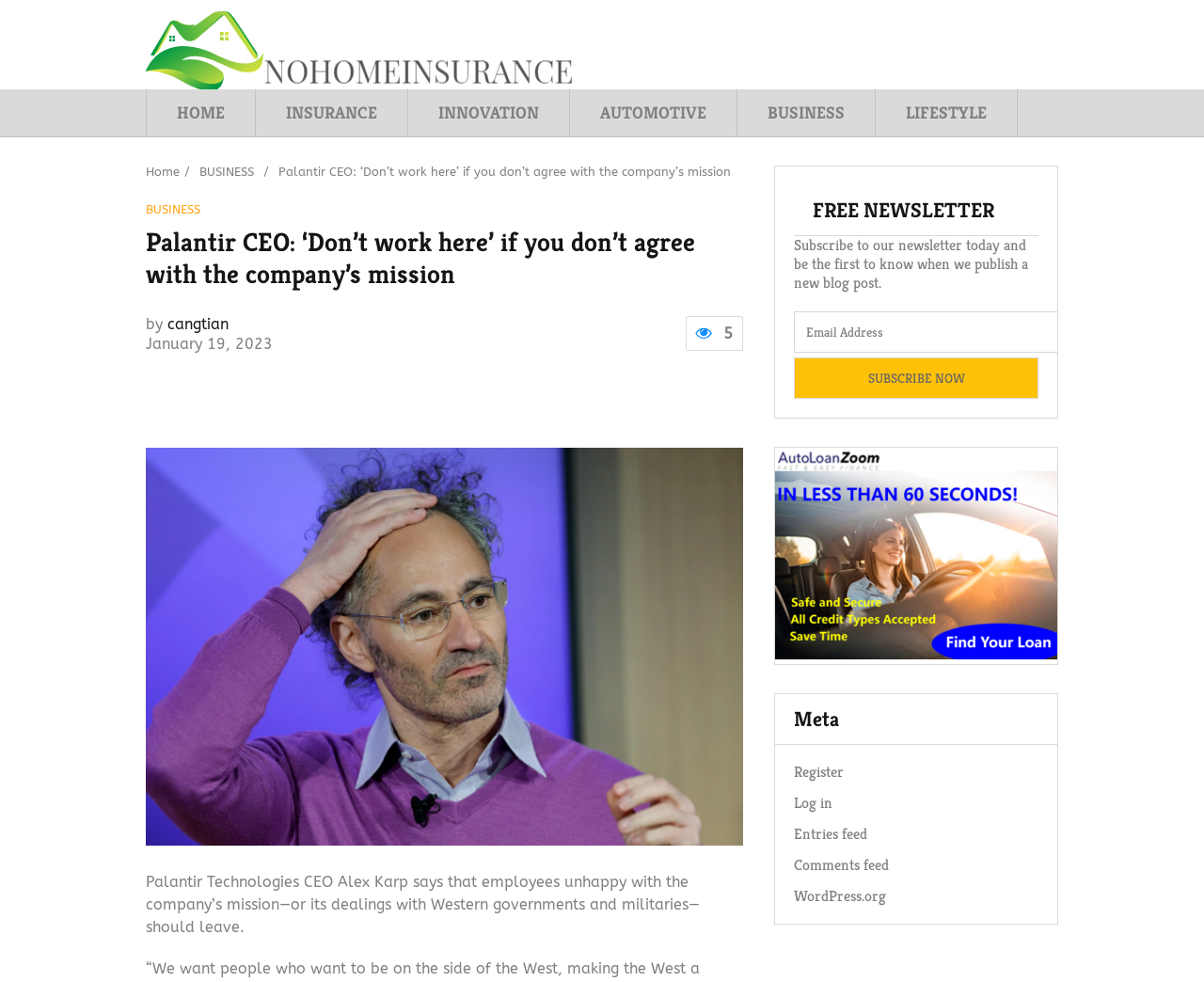Please identify the bounding box coordinates of the clickable region that I should interact with to perform the following instruction: "Click on the link to register". The coordinates should be expressed as four float numbers between 0 and 1, i.e., [left, top, right, bottom].

[0.659, 0.776, 0.701, 0.796]